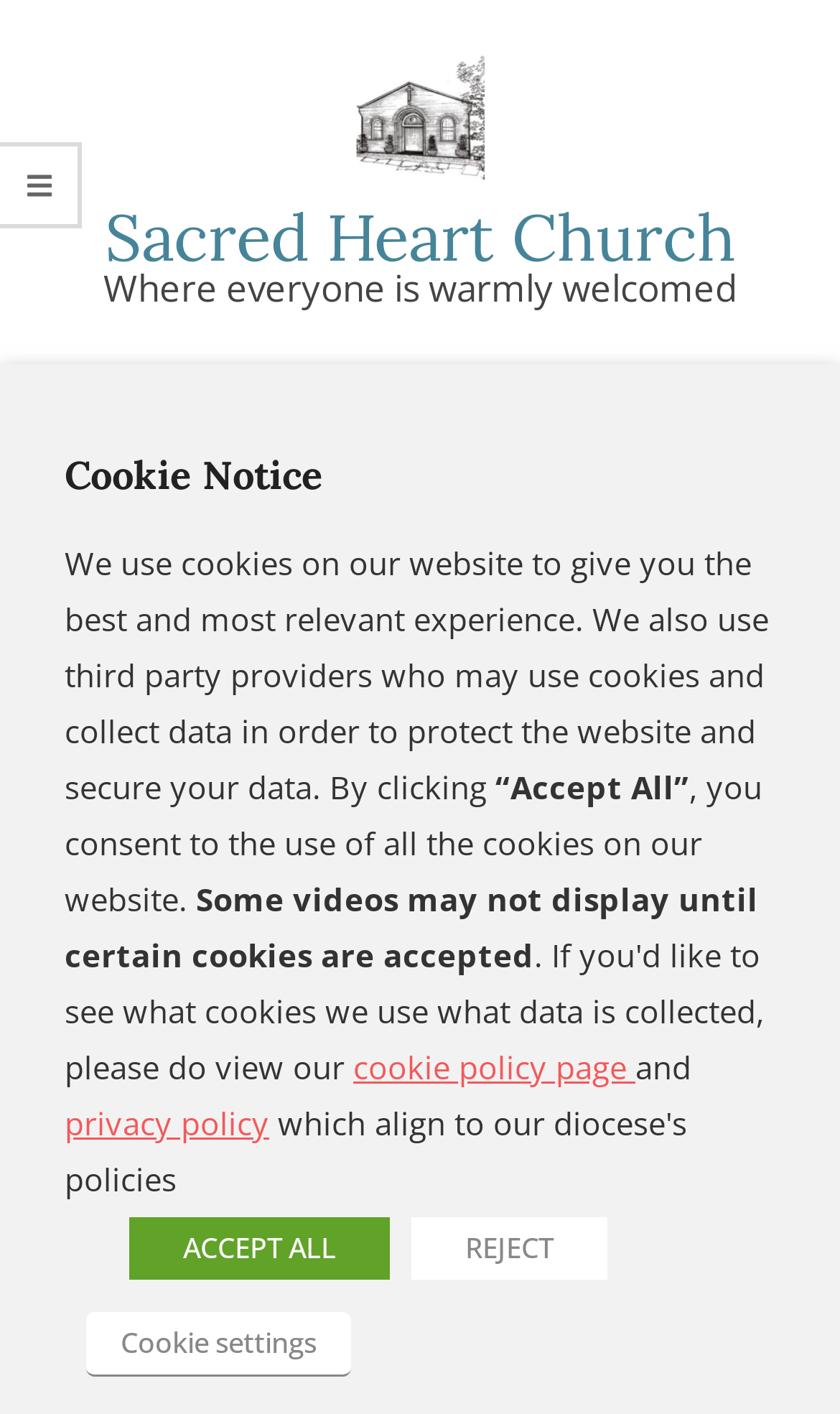Reply to the question with a single word or phrase:
What is one of the aims of the event?

Deepen their relationship with Jesus Christ